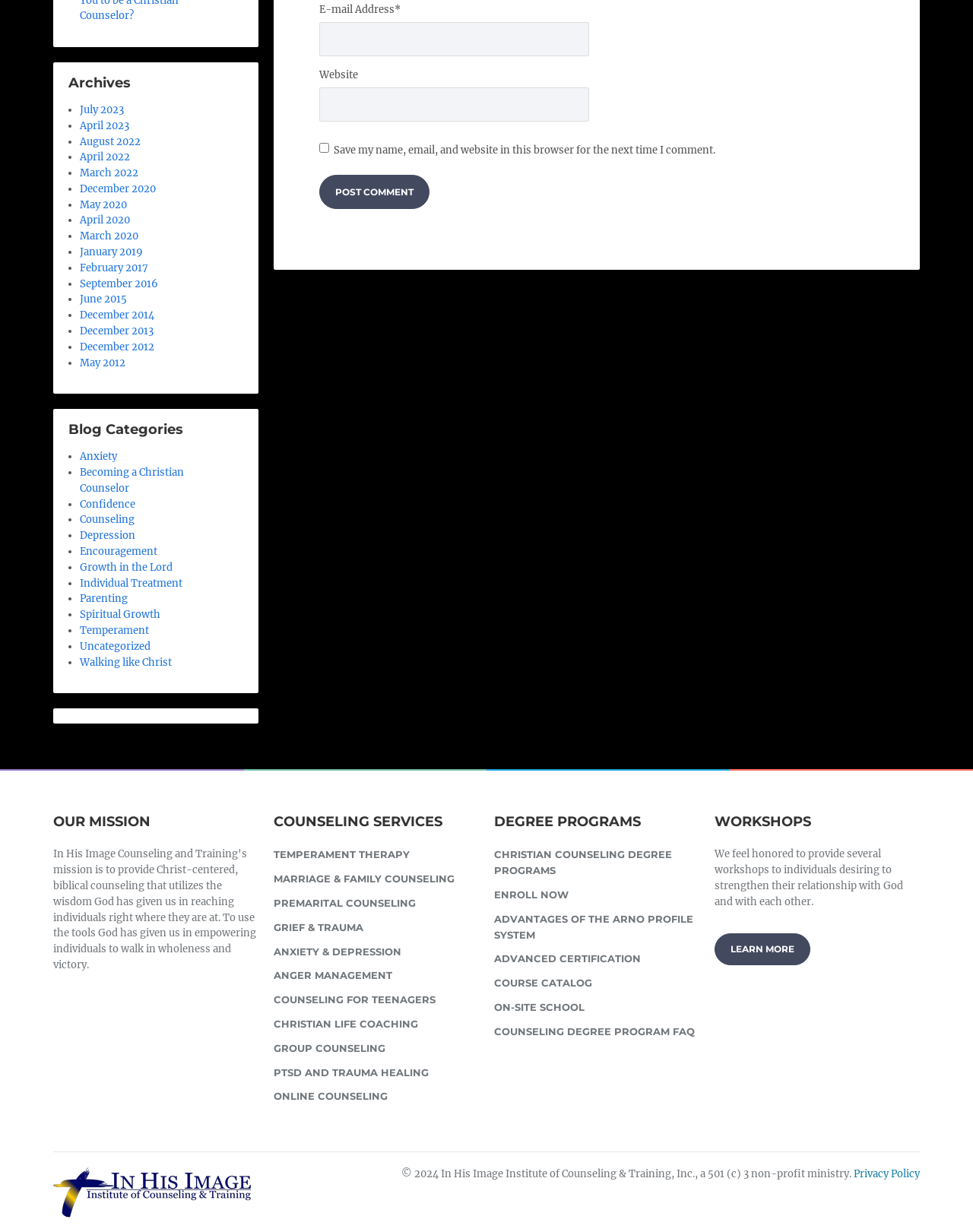Select the bounding box coordinates of the element I need to click to carry out the following instruction: "Choose a blog category".

[0.082, 0.365, 0.12, 0.376]